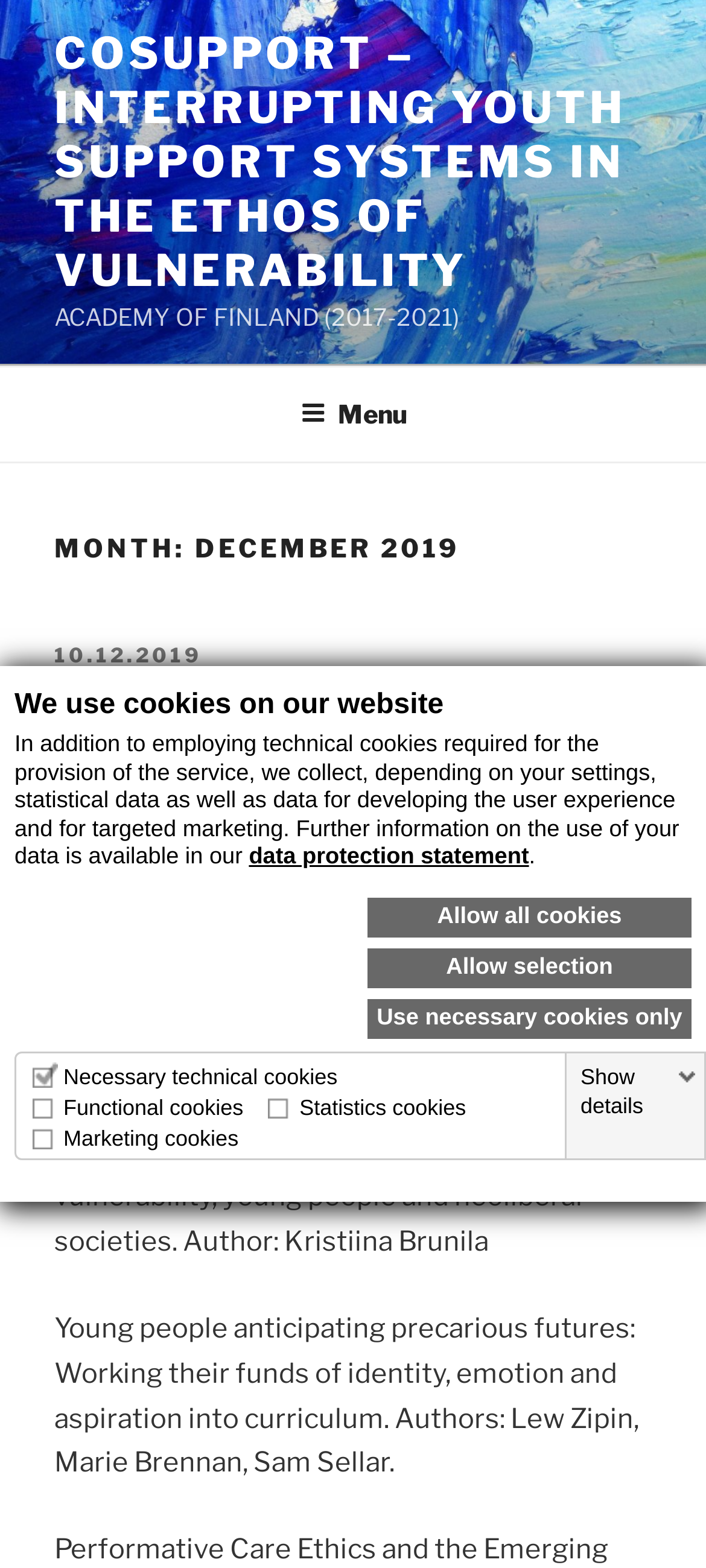What is the date of the featured international symposium?
Using the visual information from the image, give a one-word or short-phrase answer.

5th of December 2019